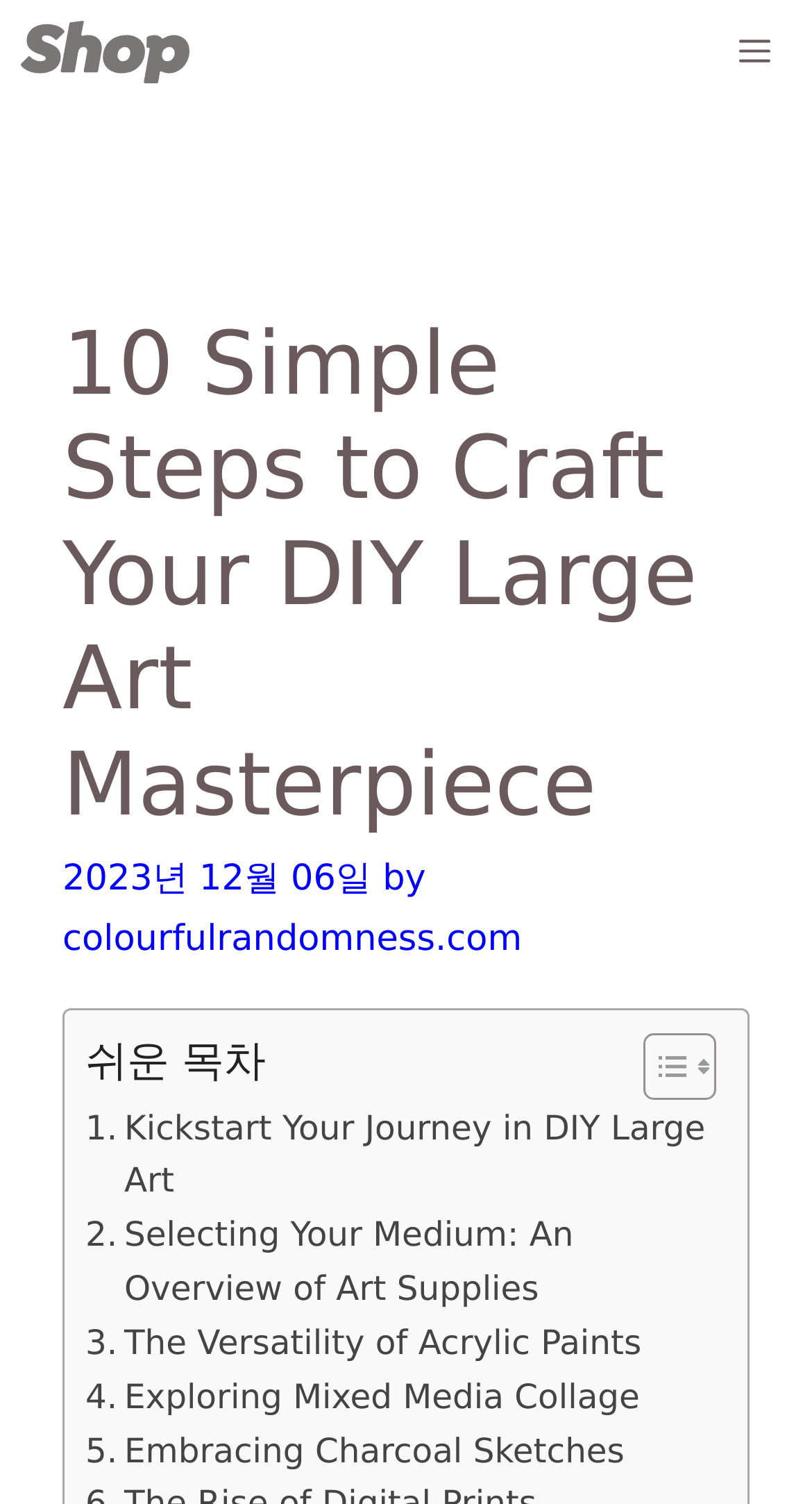Locate the bounding box coordinates of the element that should be clicked to execute the following instruction: "Visit 'The World of DIY'".

[0.026, 0.0, 0.233, 0.069]